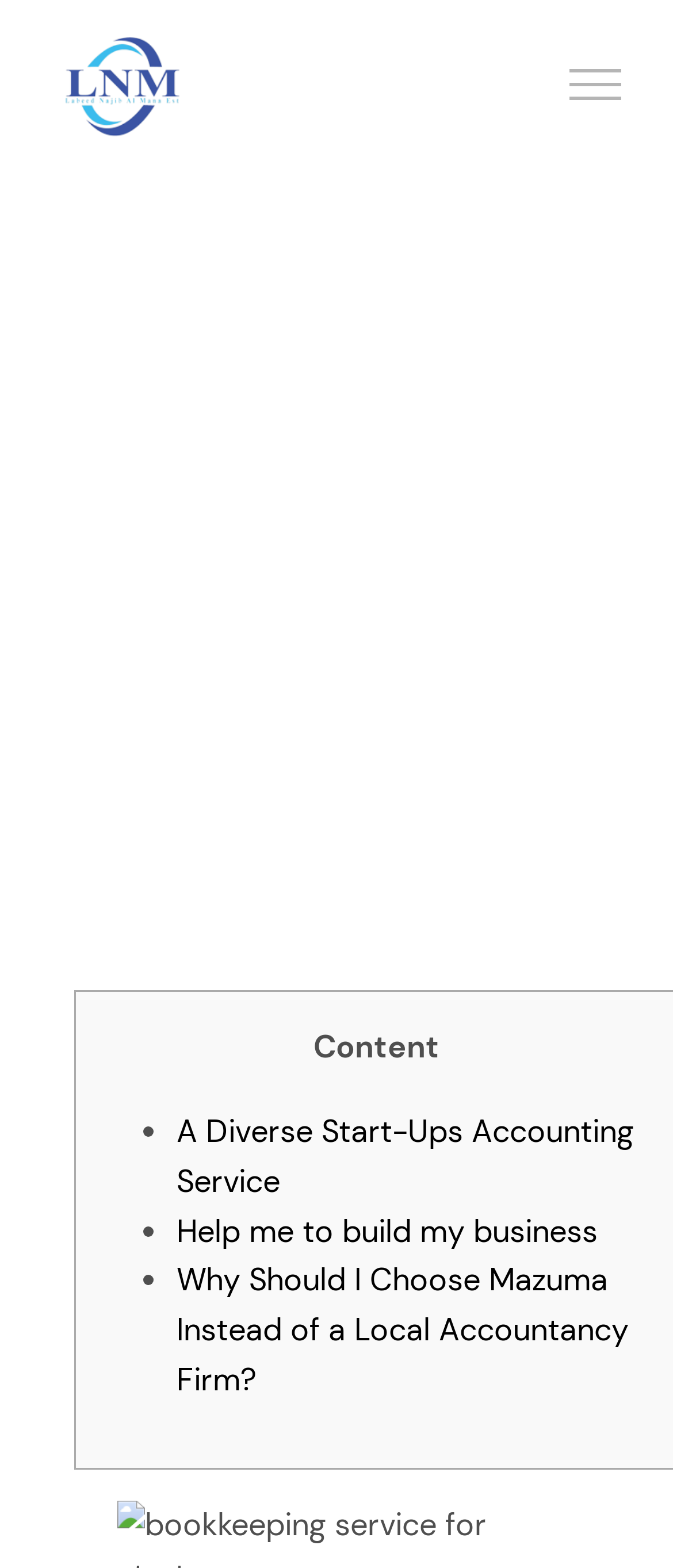Identify the bounding box coordinates for the UI element described as follows: A Diverse Start-Ups Accounting Service. Use the format (top-left x, top-left y, bottom-right x, bottom-right y) and ensure all values are floating point numbers between 0 and 1.

[0.262, 0.709, 0.942, 0.767]